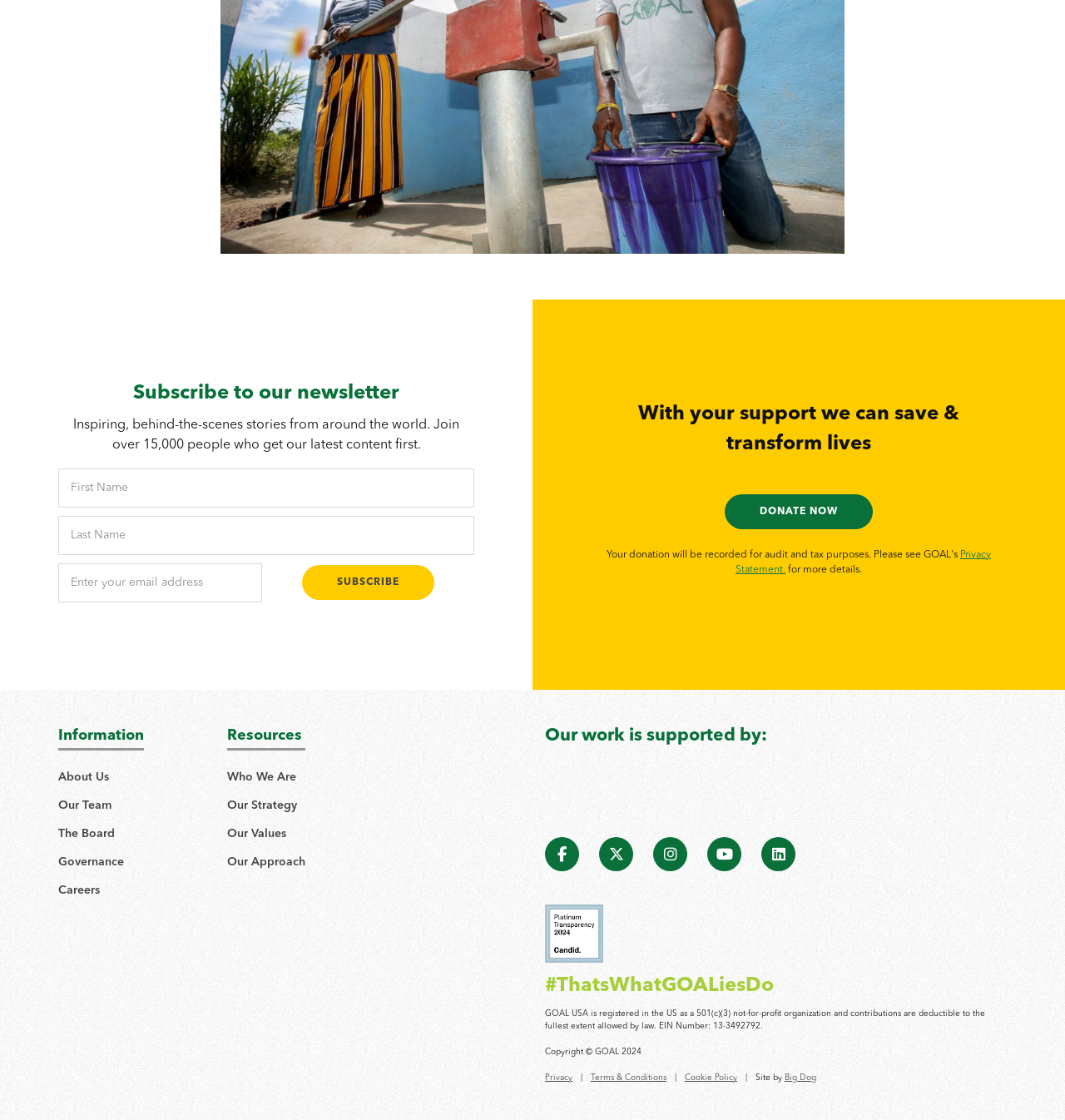Kindly determine the bounding box coordinates for the clickable area to achieve the given instruction: "Subscribe to the newsletter".

[0.055, 0.488, 0.246, 0.523]